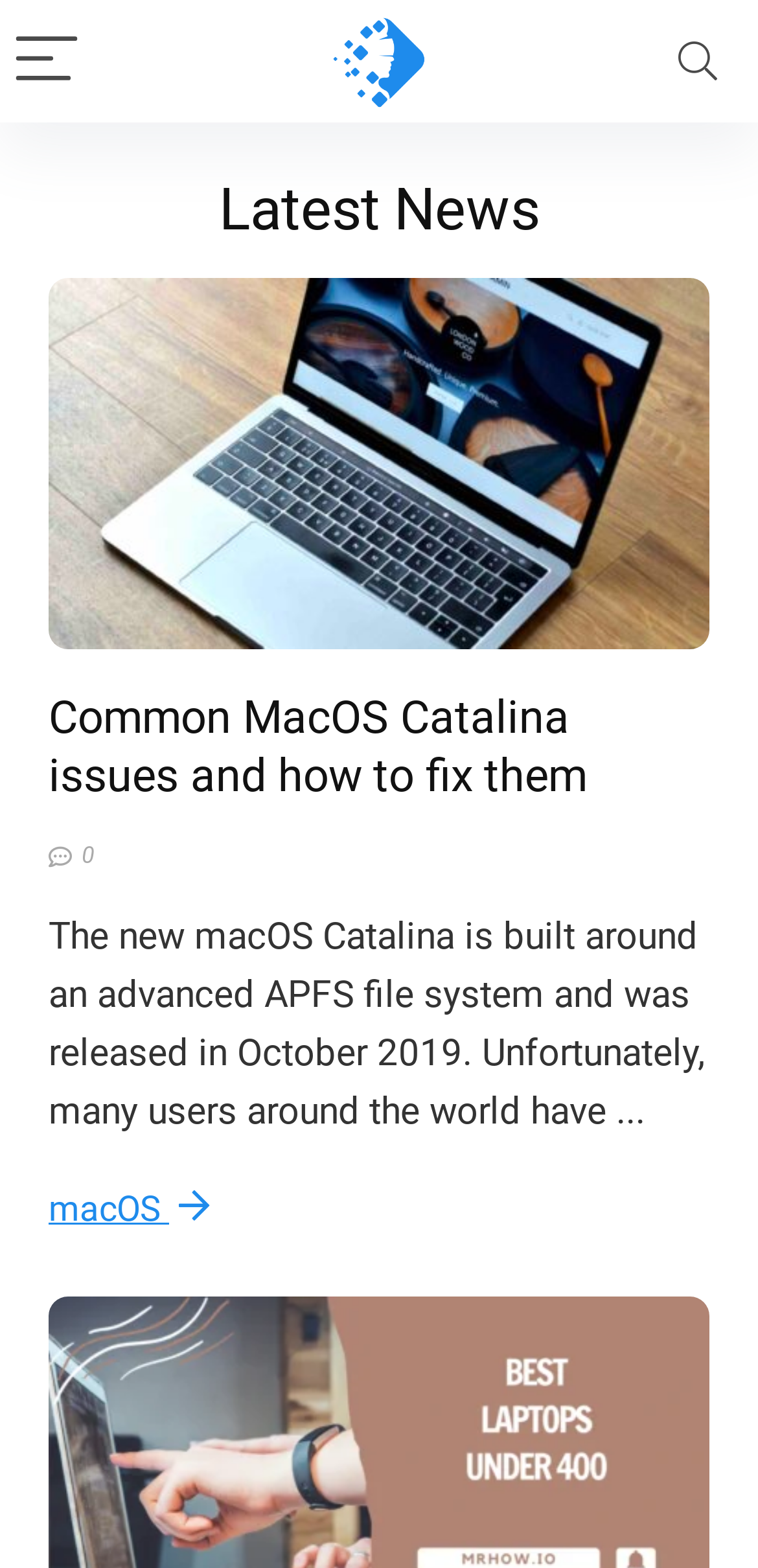Can you find the bounding box coordinates for the UI element given this description: "0"? Provide the coordinates as four float numbers between 0 and 1: [left, top, right, bottom].

[0.108, 0.537, 0.126, 0.555]